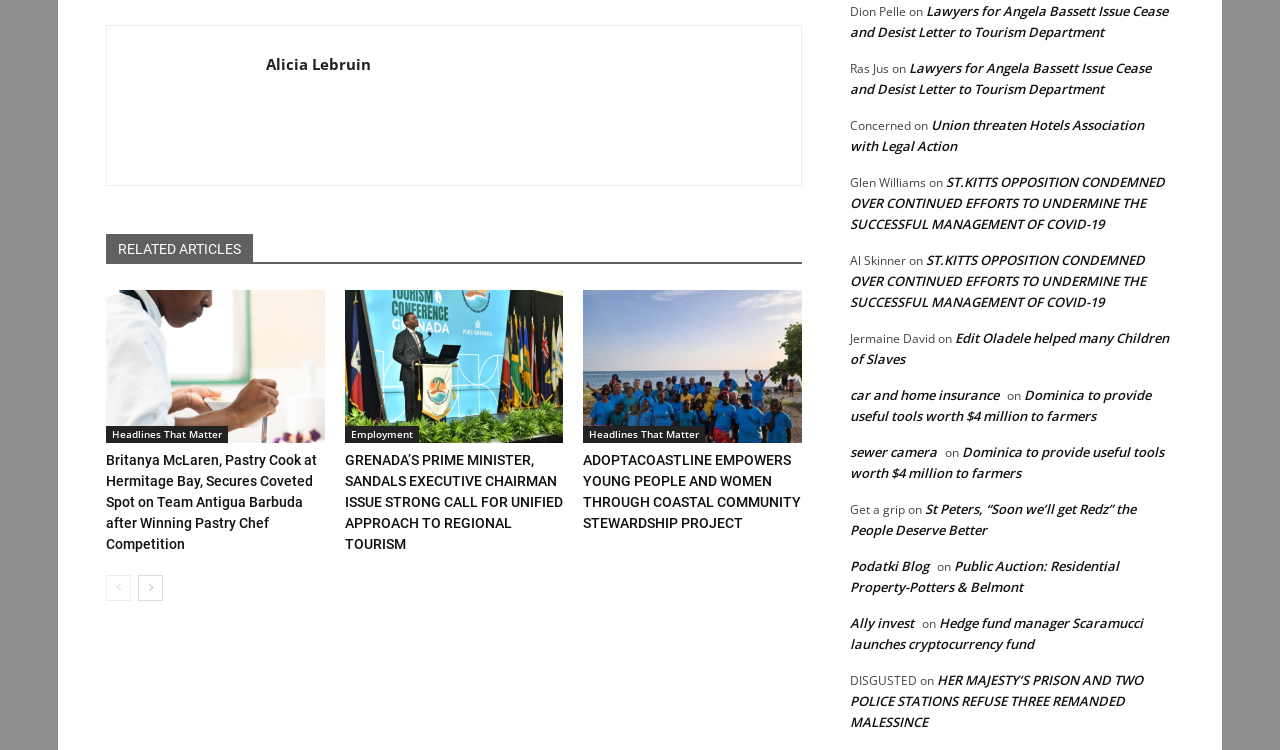Determine the bounding box coordinates of the element's region needed to click to follow the instruction: "View 'Britanya McLaren, Pastry Cook at Hermitage Bay, Secures Coveted Spot on Team Antigua Barbuda after Winning Pastry Chef Competition'". Provide these coordinates as four float numbers between 0 and 1, formatted as [left, top, right, bottom].

[0.083, 0.387, 0.254, 0.591]